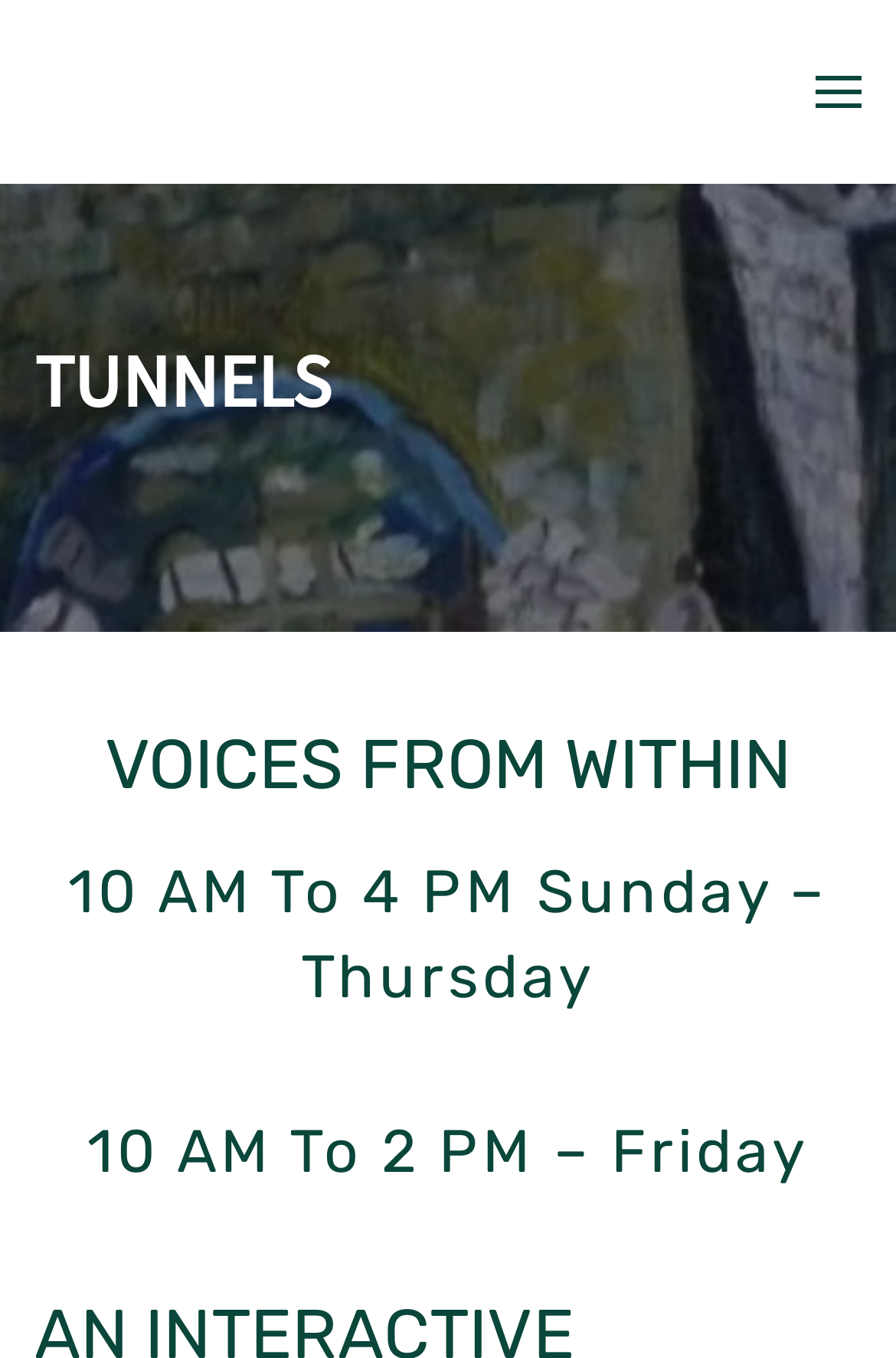Given the following UI element description: "aria-label="Open menu"", find the bounding box coordinates in the webpage screenshot.

[0.91, 0.0, 0.962, 0.135]